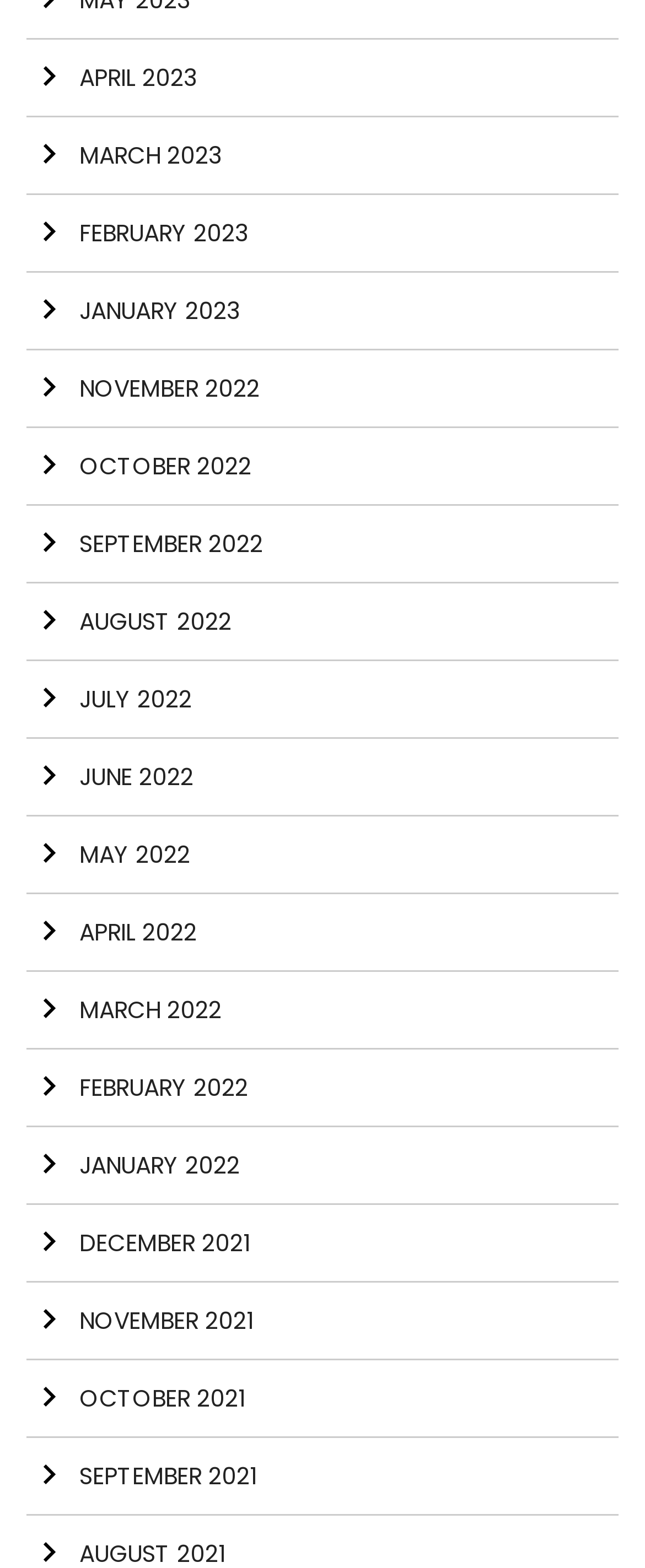Locate the bounding box coordinates of the clickable region necessary to complete the following instruction: "View JANUARY 2023". Provide the coordinates in the format of four float numbers between 0 and 1, i.e., [left, top, right, bottom].

[0.041, 0.174, 0.959, 0.224]